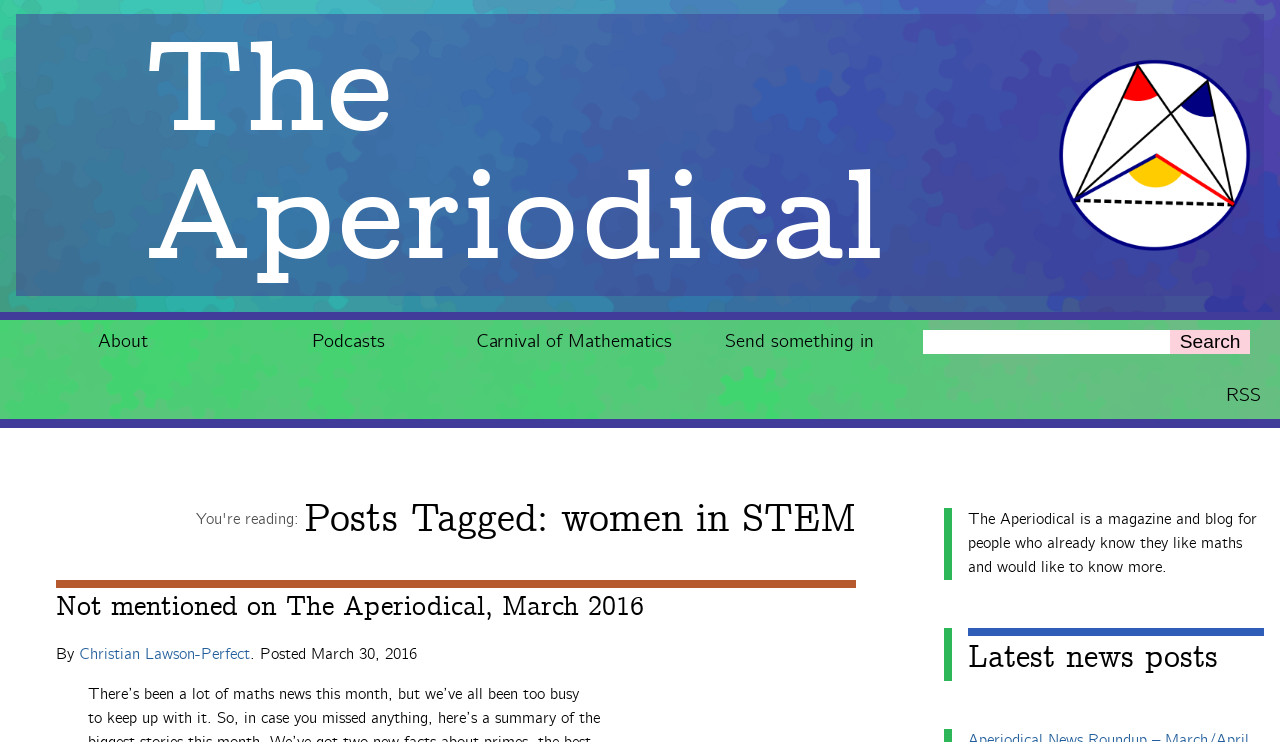Using the element description provided, determine the bounding box coordinates in the format (top-left x, top-left y, bottom-right x, bottom-right y). Ensure that all values are floating point numbers between 0 and 1. Element description: Search

[0.914, 0.445, 0.977, 0.478]